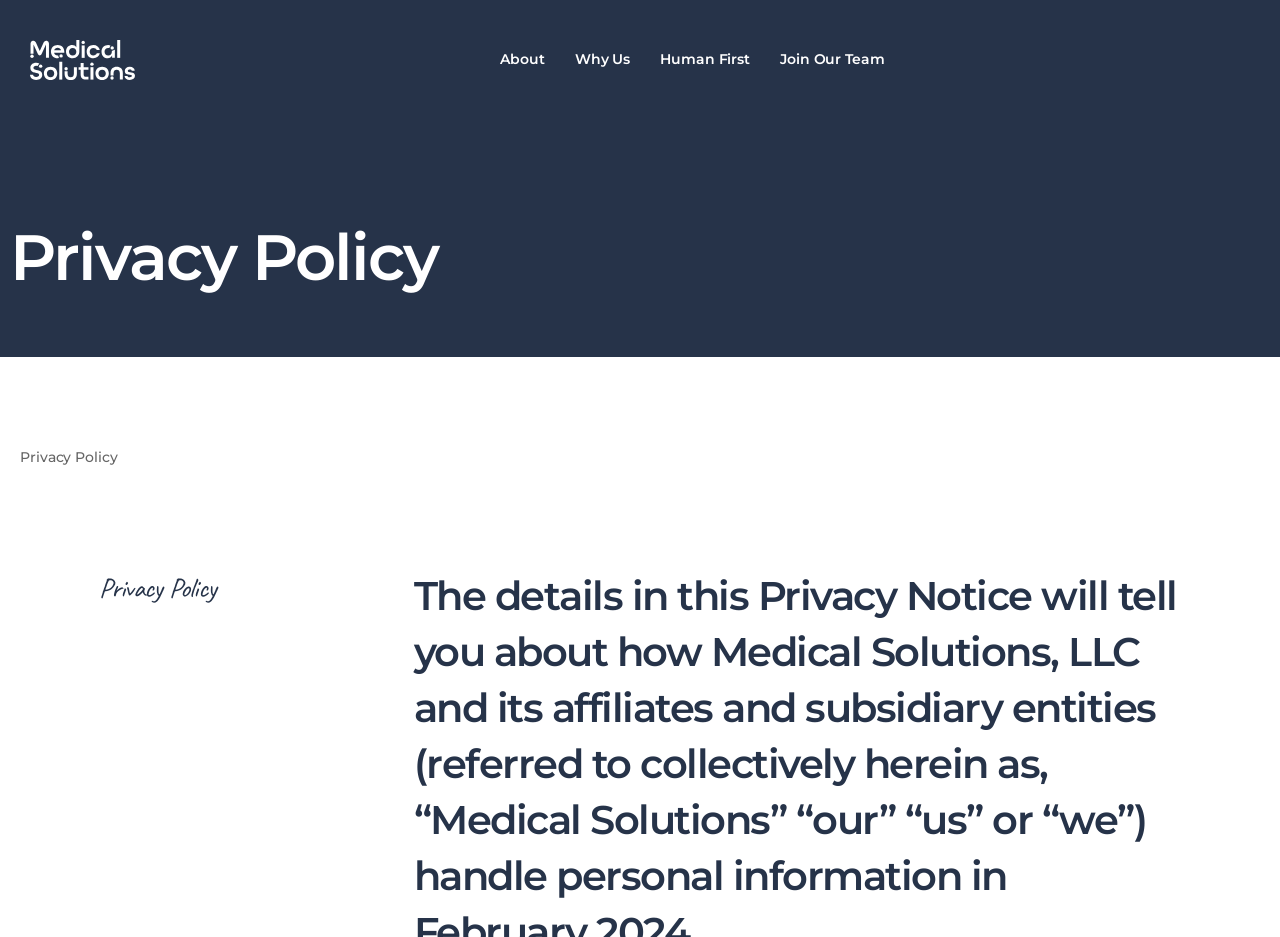Find the bounding box coordinates for the element described here: "Join Our Team".

[0.598, 0.044, 0.703, 0.084]